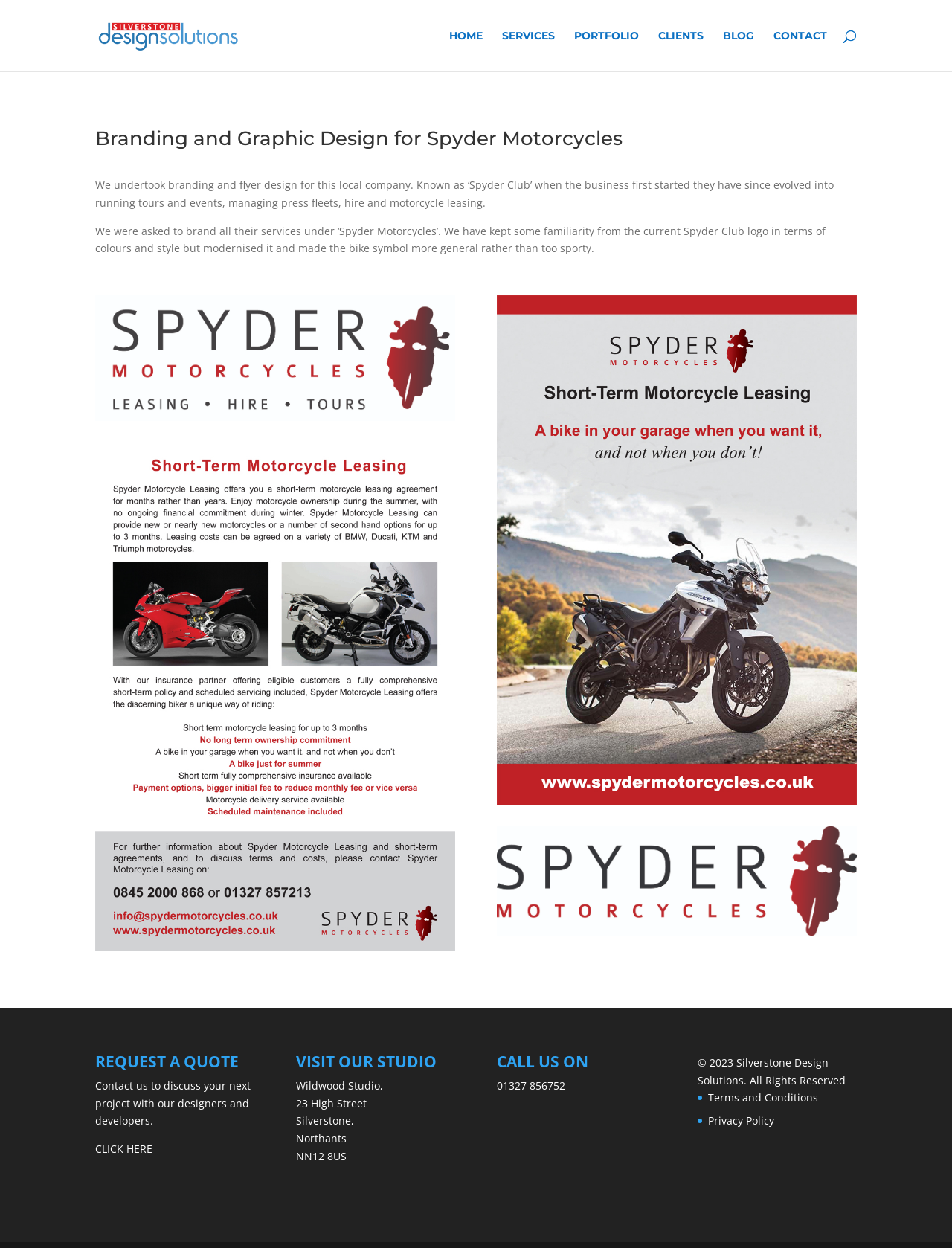Bounding box coordinates are specified in the format (top-left x, top-left y, bottom-right x, bottom-right y). All values are floating point numbers bounded between 0 and 1. Please provide the bounding box coordinate of the region this sentence describes: Terms and Conditions

[0.744, 0.874, 0.86, 0.885]